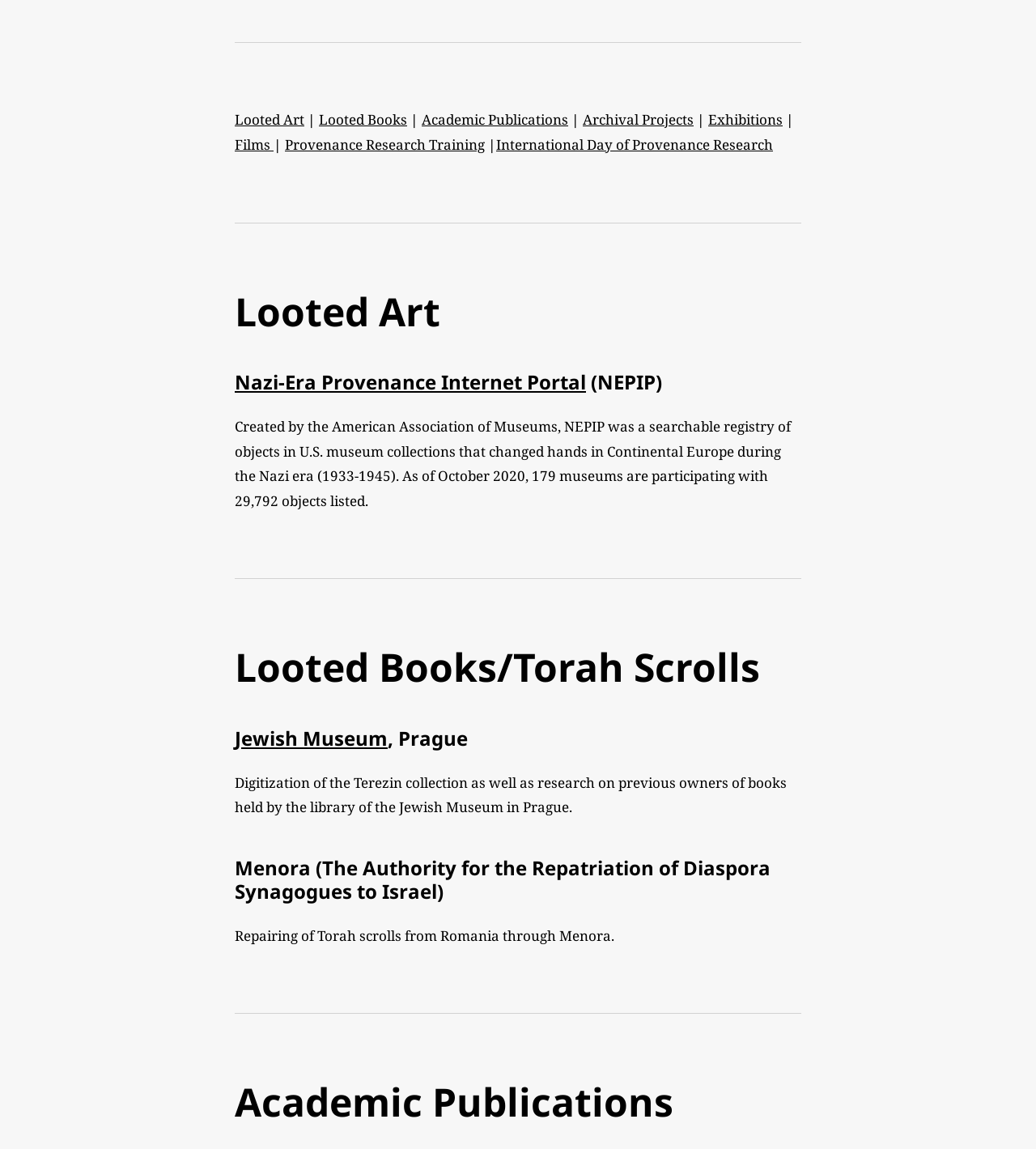Provide the bounding box coordinates of the UI element that matches the description: "Films".

[0.227, 0.125, 0.264, 0.141]